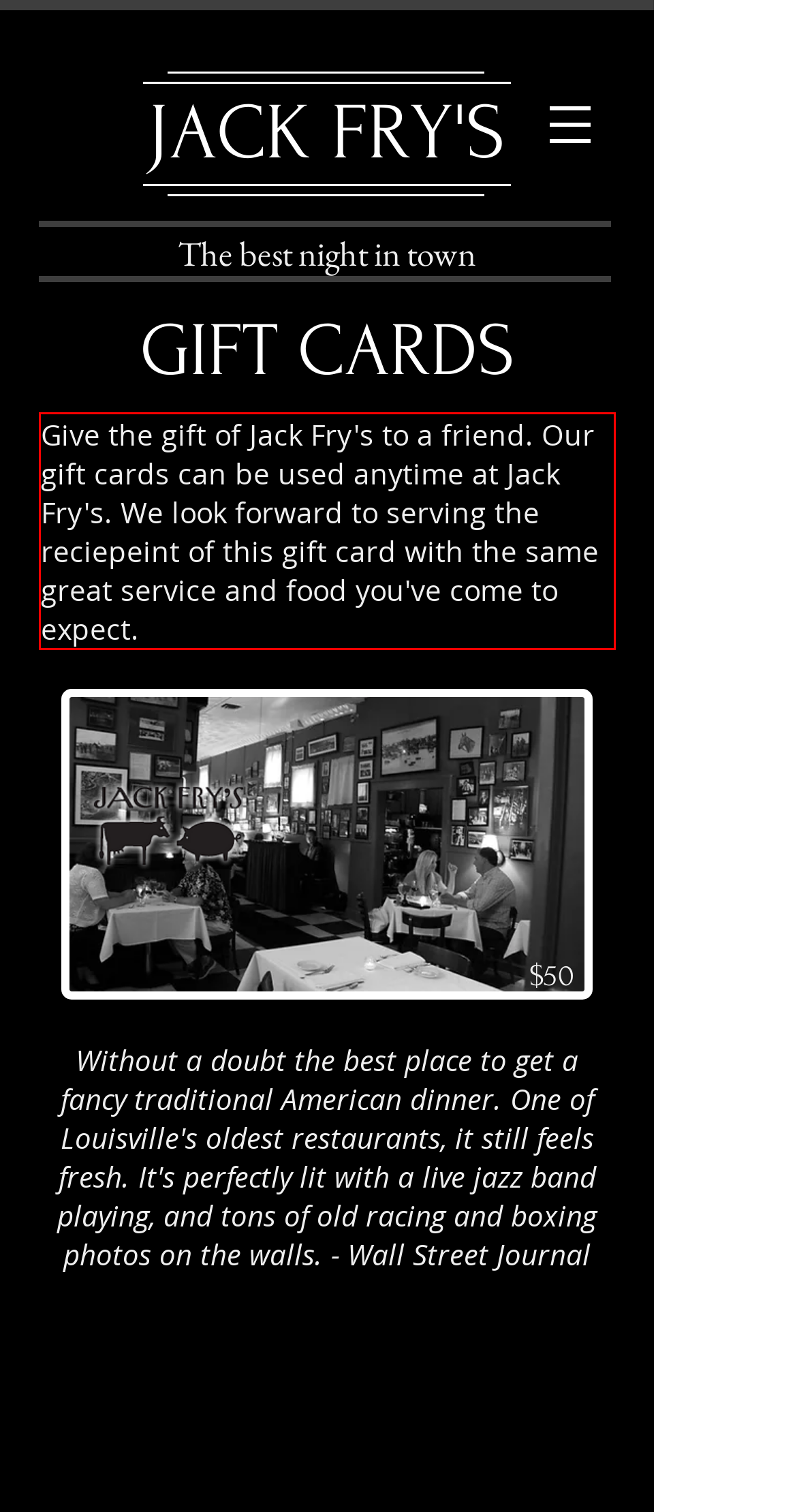You have a webpage screenshot with a red rectangle surrounding a UI element. Extract the text content from within this red bounding box.

Give the gift of Jack Fry's to a friend. Our gift cards can be used anytime at Jack Fry's. We look forward to serving the reciepeint of this gift card with the same great service and food you've come to expect.